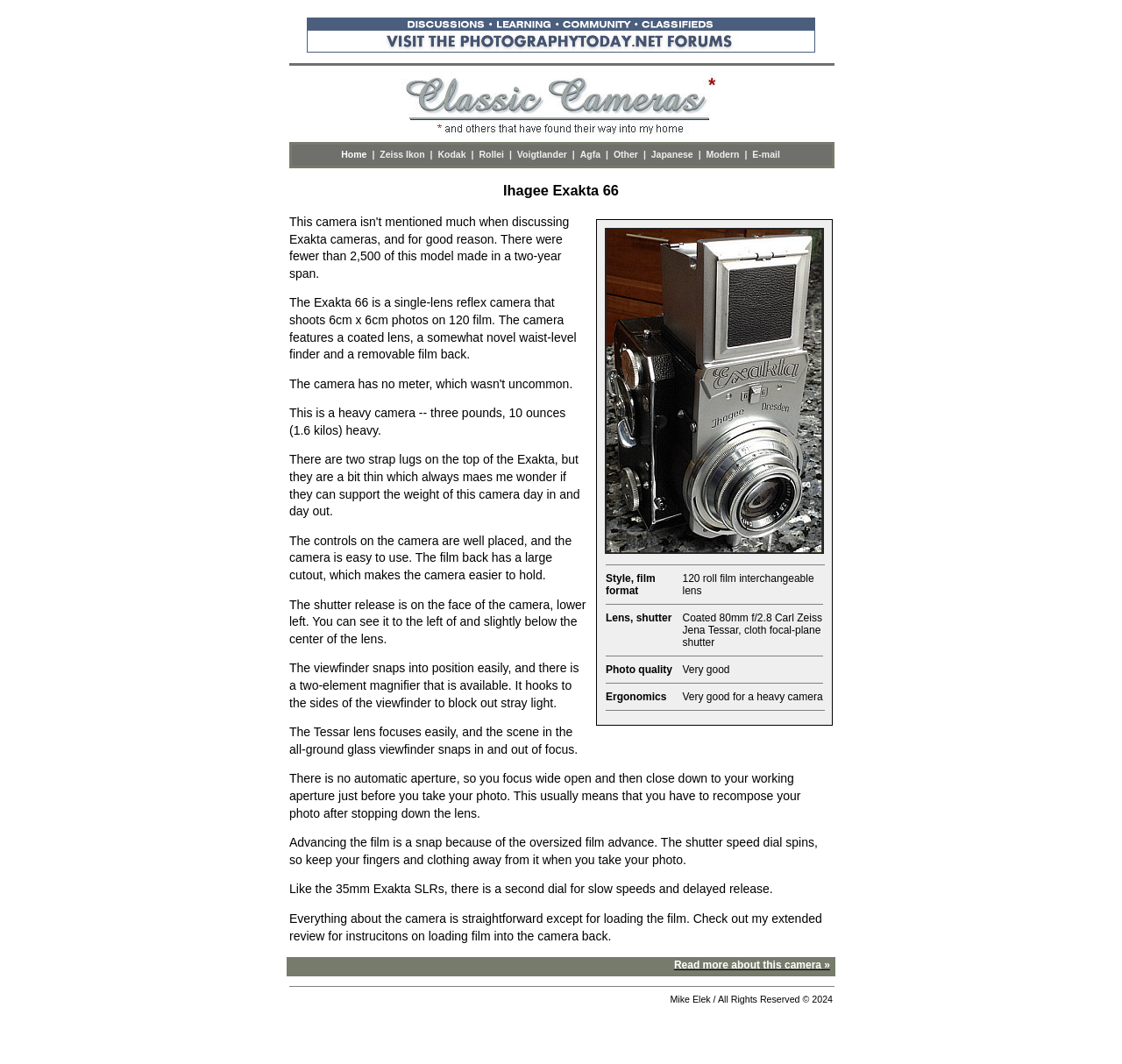Please provide a comprehensive response to the question based on the details in the image: What is the purpose of the two-element magnifier?

I inferred this from the text on the webpage, which states 'The viewfinder snaps into position easily, and there is a two-element magnifier that is available. It hooks to the sides of the viewfinder to block out stray light.'